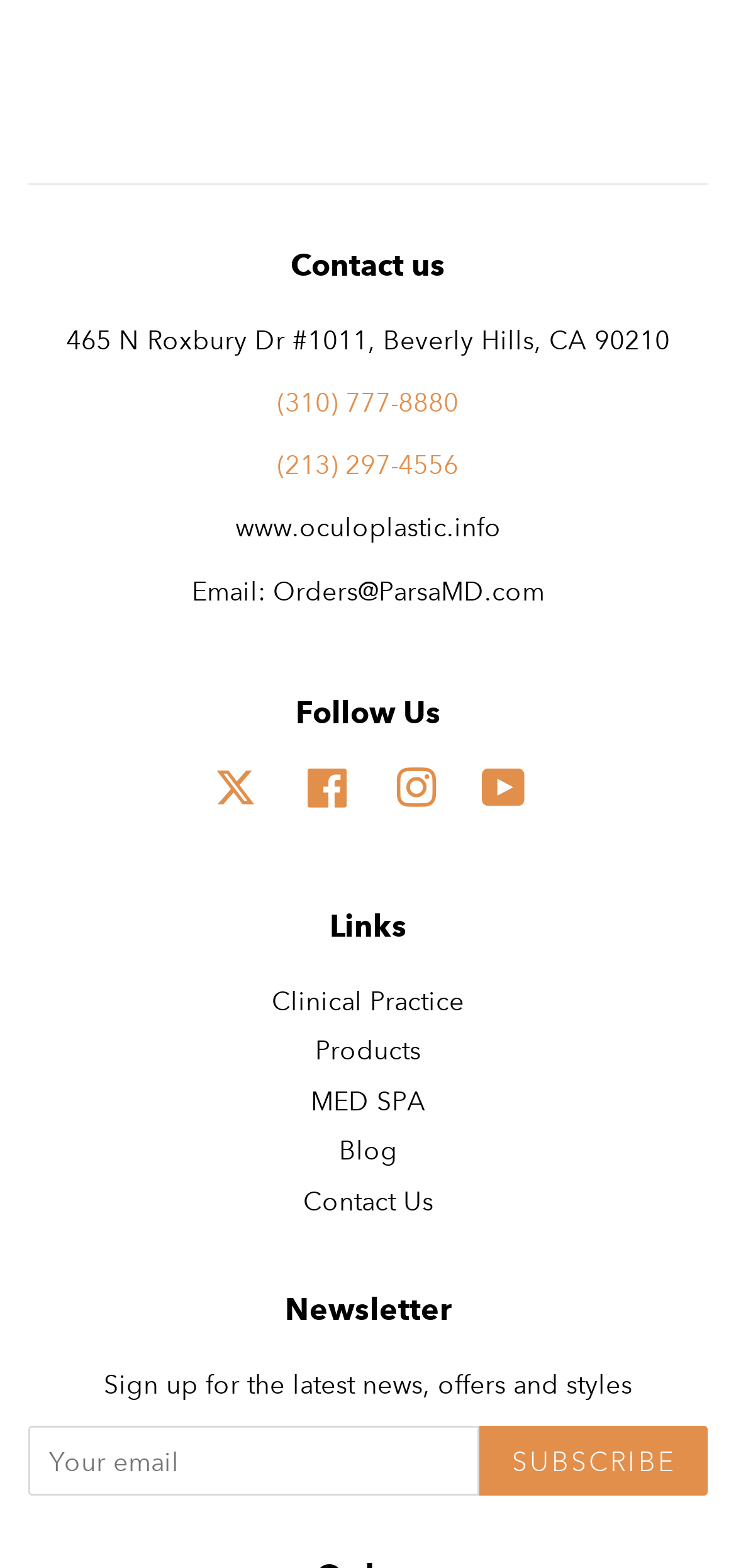How many social media links are there?
Provide a detailed and extensive answer to the question.

I counted the number of link elements that contain social media platform names, and there are four: 'X', 'Facebook', 'Instagram', and 'YouTube'.